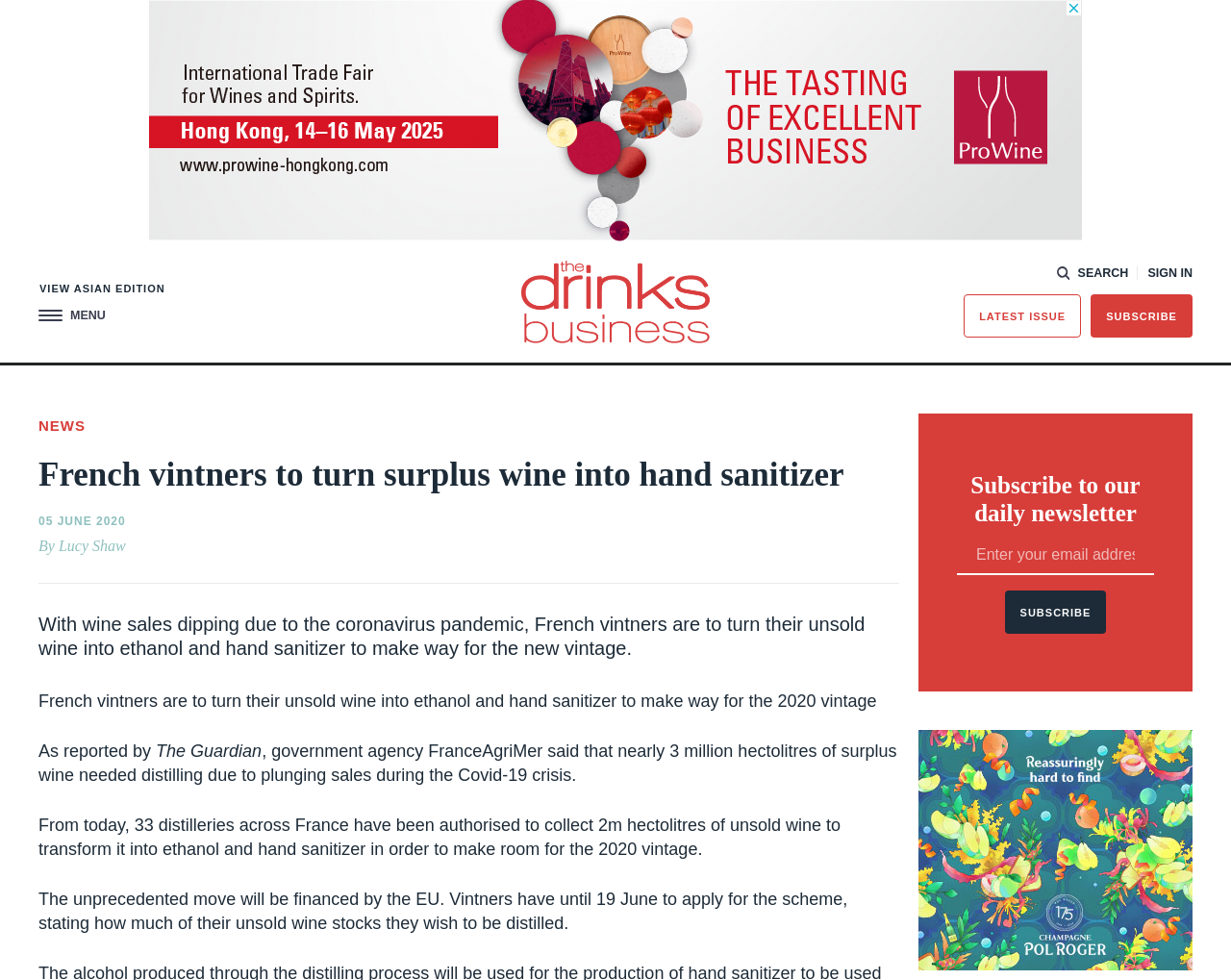How many distilleries are authorized to collect unsold wine?
Relying on the image, give a concise answer in one word or a brief phrase.

33